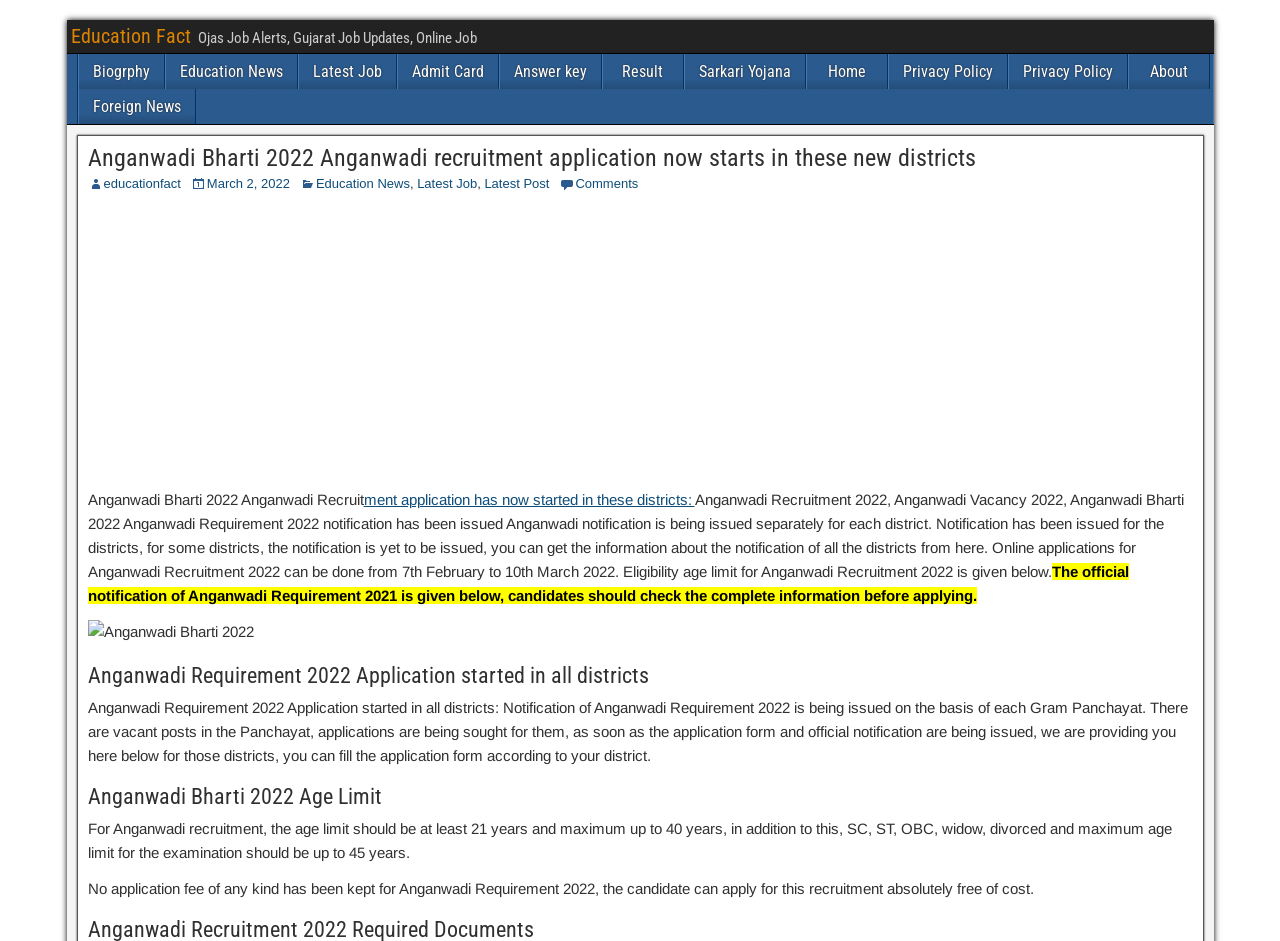Is there an application fee for Anganwadi Requirement 2022?
Look at the image and answer the question using a single word or phrase.

No